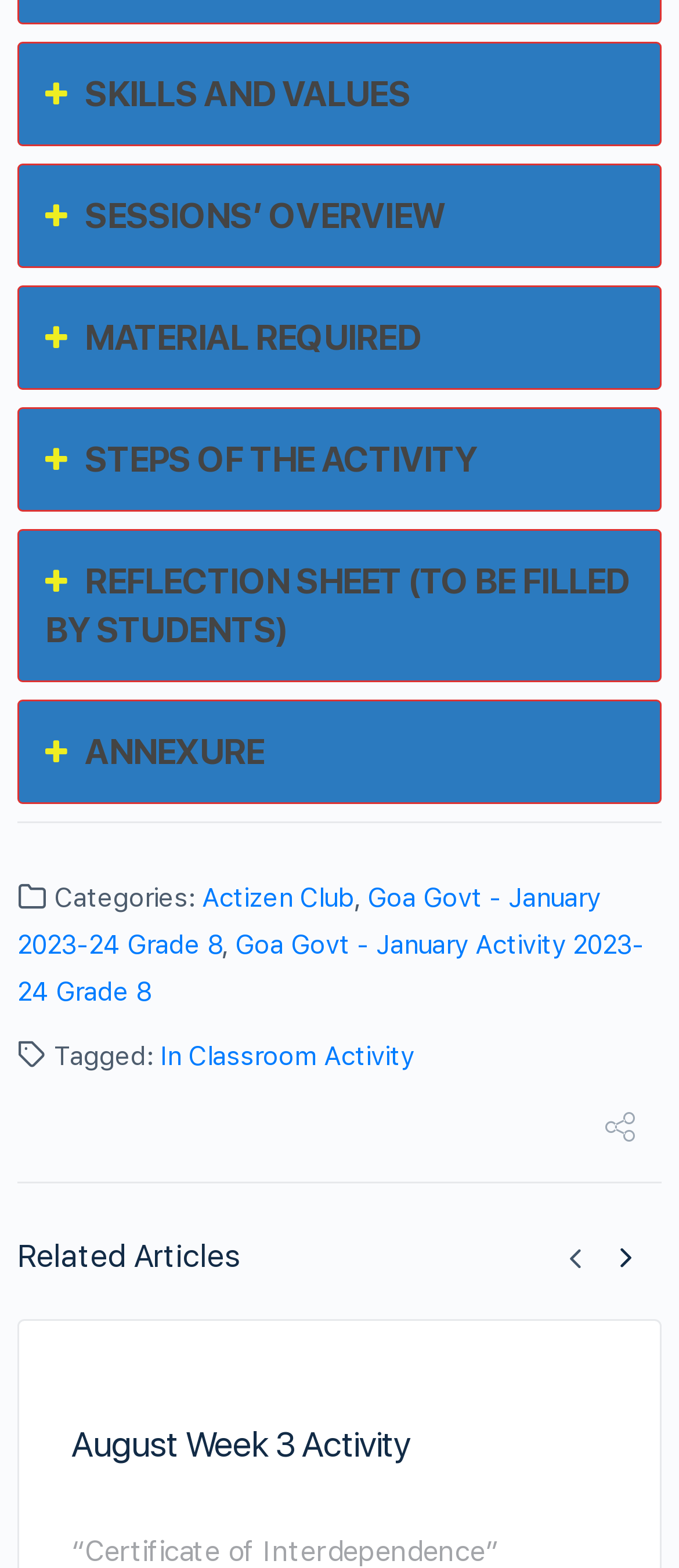Give a short answer to this question using one word or a phrase:
How many links are related to 'SESSIONS’ OVERVIEW'?

1